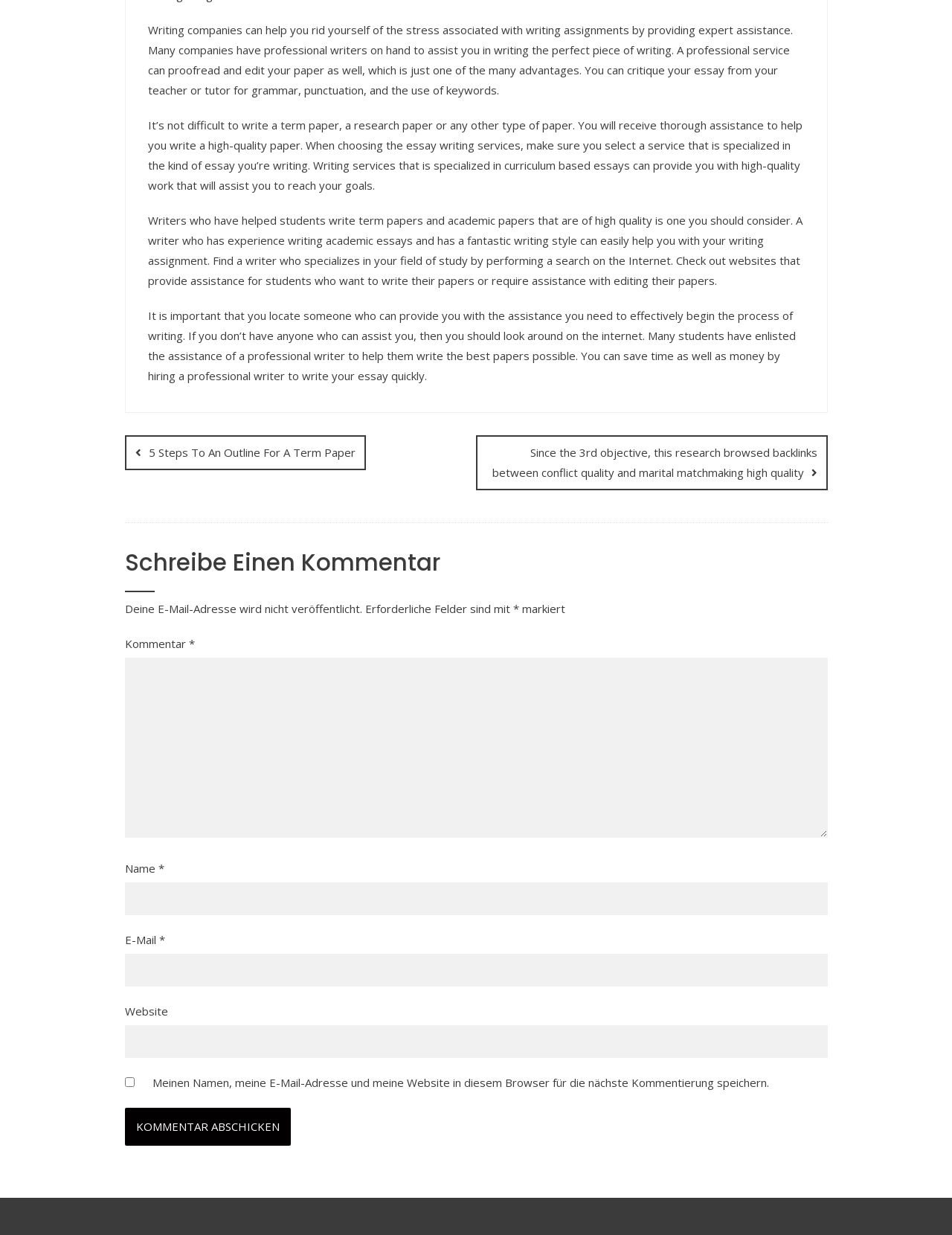What is required to submit a comment?
Using the image as a reference, give an elaborate response to the question.

Based on the form elements, including the textboxes for 'Name', 'E-Mail', and 'Kommentar', as well as the required attribute on these elements, it appears that a name, email, and comment are required to submit a comment.